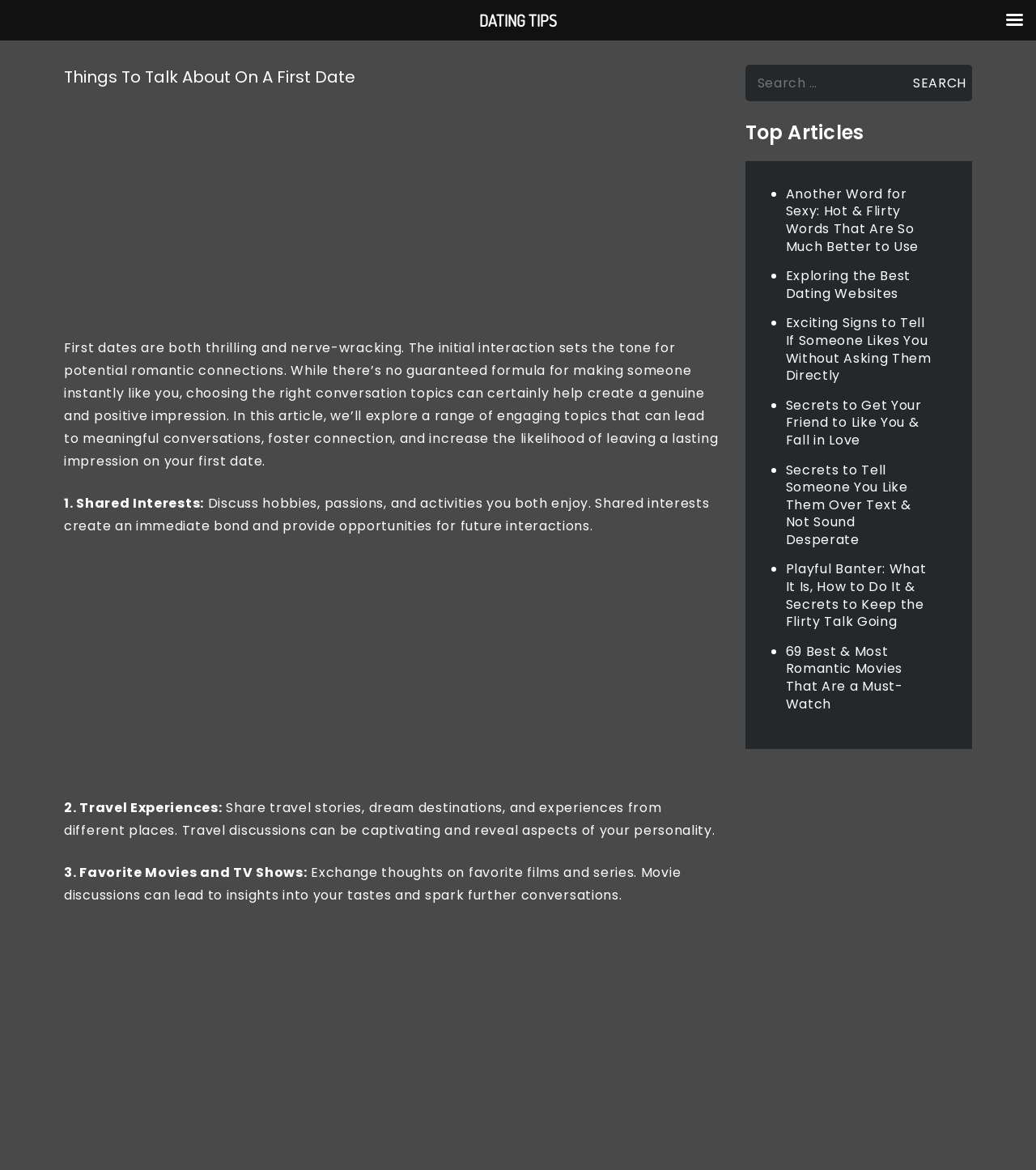Explain the webpage in detail, including its primary components.

The webpage is about providing conversation topics for a first date, with the main title "Things To Talk About On A First Date" at the top. Below the title, there is a large advertisement banner. 

The main content of the webpage is divided into sections, each discussing a different conversation topic, such as shared interests, travel experiences, and favorite movies and TV shows. Each section has a heading and a brief paragraph explaining the topic. 

On the right side of the webpage, there is a search bar with a search button. Above the search bar, there is a heading "Top Articles" followed by a list of links to other articles on the website, including topics like dating websites, signs of attraction, and romantic movies. 

At the top right corner of the webpage, there is a link to "DATING TIPS". There are also three advertisement banners scattered throughout the webpage, one below the title, one in the middle of the content, and one at the bottom.